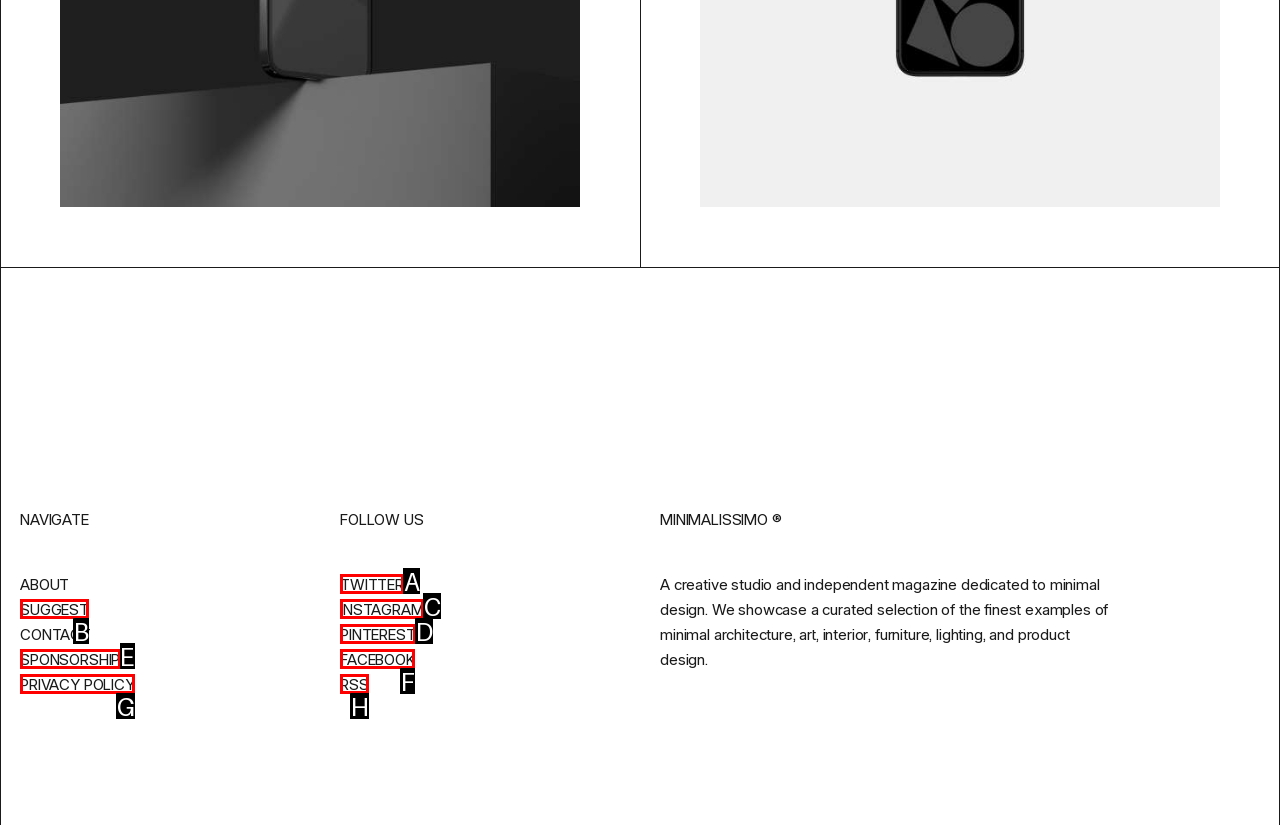Identify the letter of the UI element that corresponds to: Privacy Policy
Respond with the letter of the option directly.

G